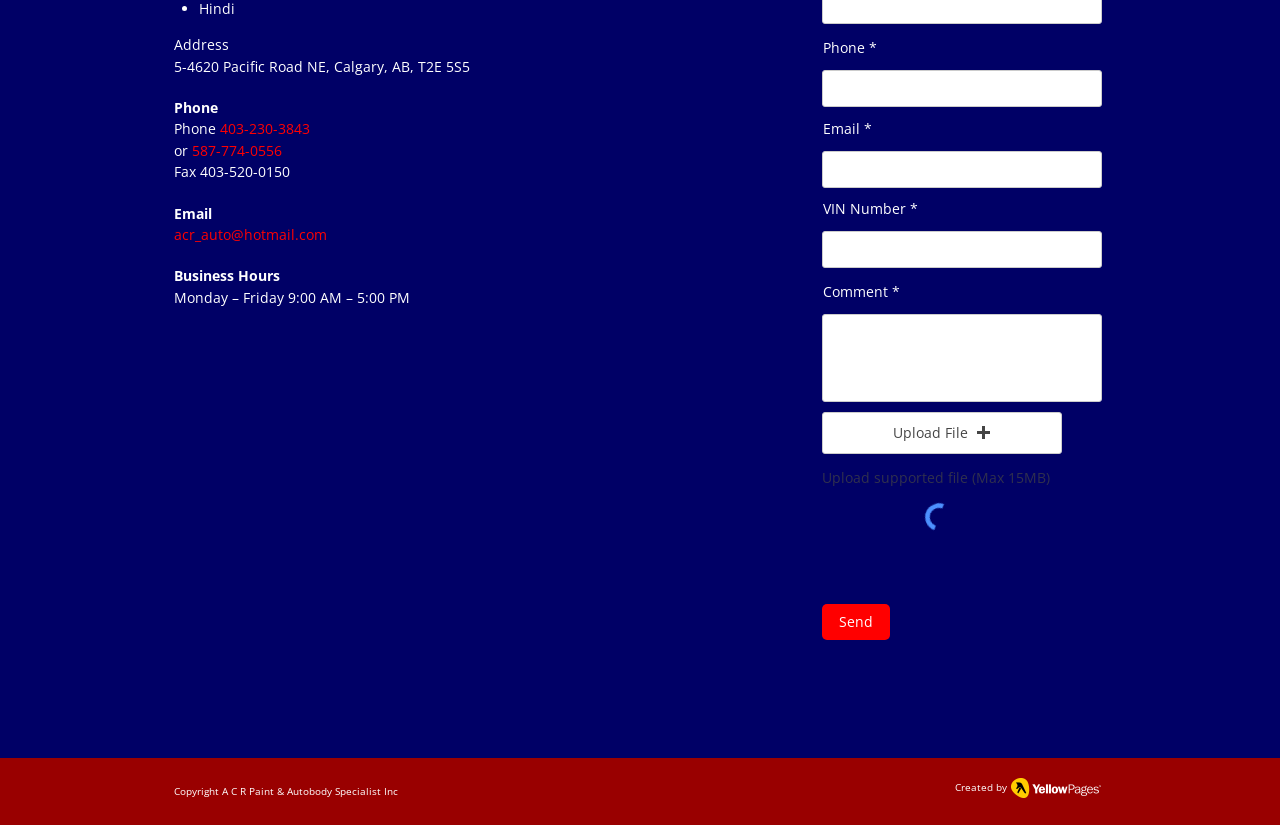Calculate the bounding box coordinates of the UI element given the description: "name="vin-number" placeholder=""".

[0.642, 0.28, 0.861, 0.325]